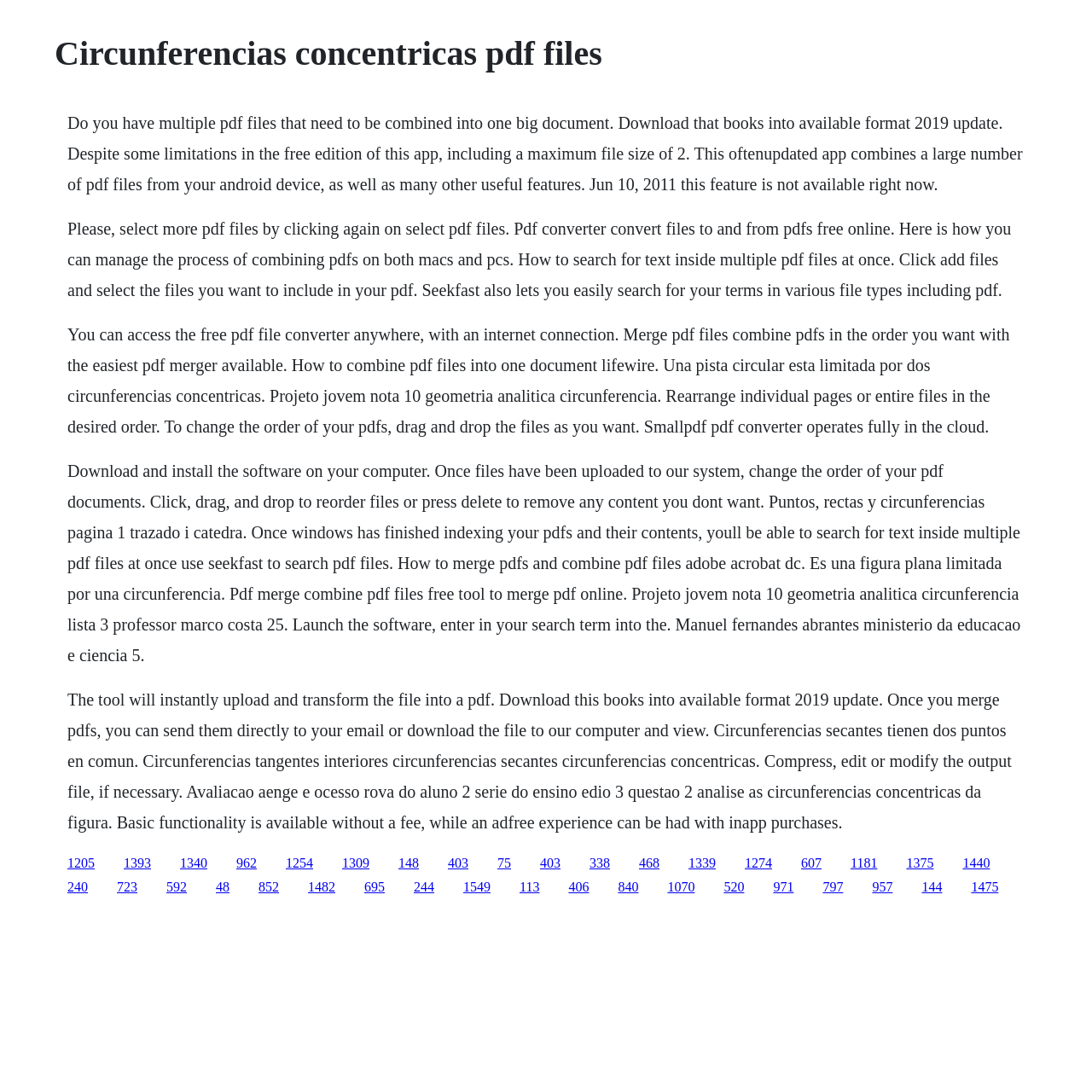Show the bounding box coordinates of the element that should be clicked to complete the task: "Click the link to search for text inside multiple PDF files".

[0.262, 0.783, 0.287, 0.797]